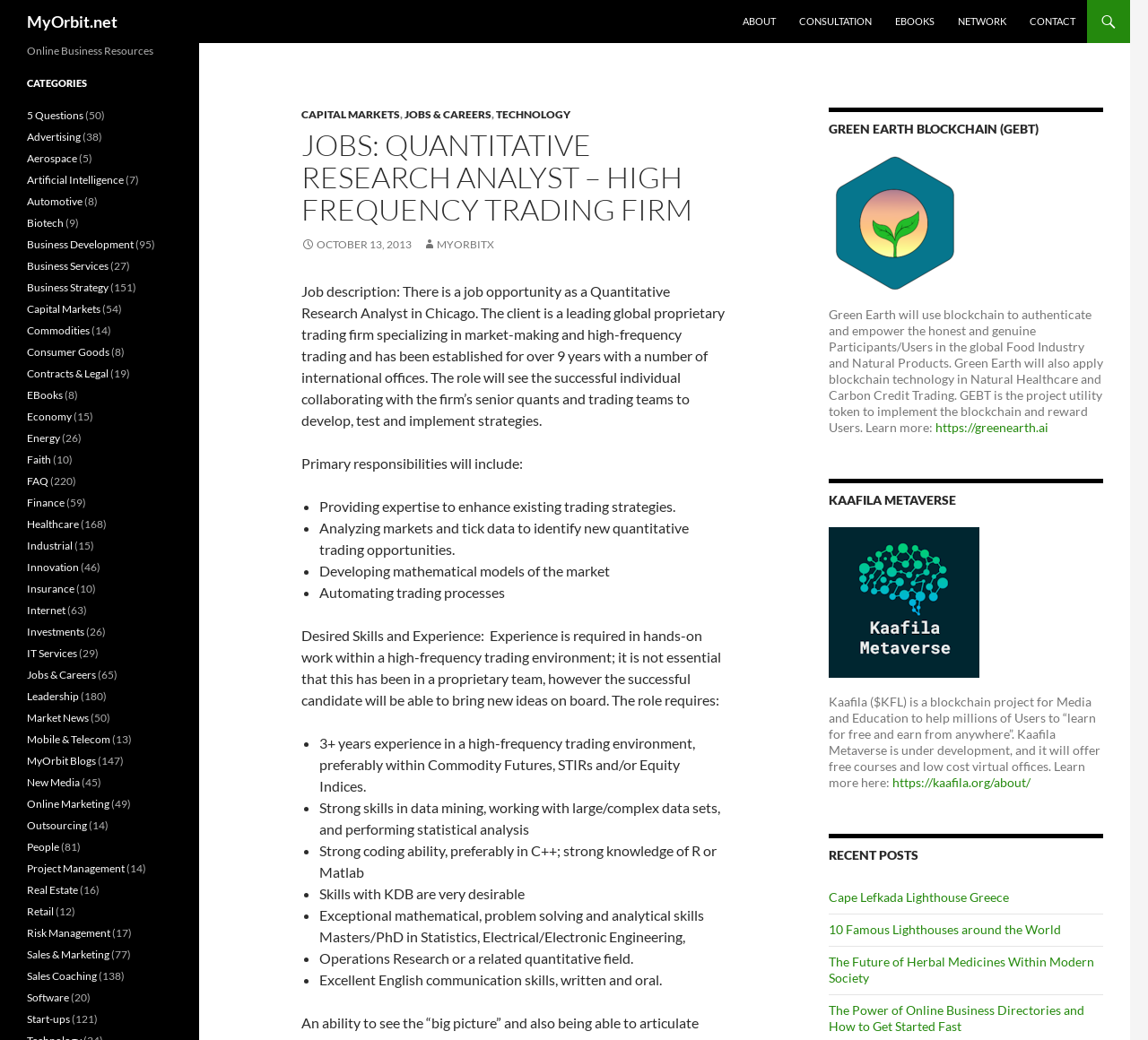Please use the details from the image to answer the following question comprehensively:
How many categories are listed under 'Online Business Resources'?

The categories can be found under the heading 'Online Business Resources', which lists 17 categories including '5 Questions', 'Advertising', 'Aerospace', and others.